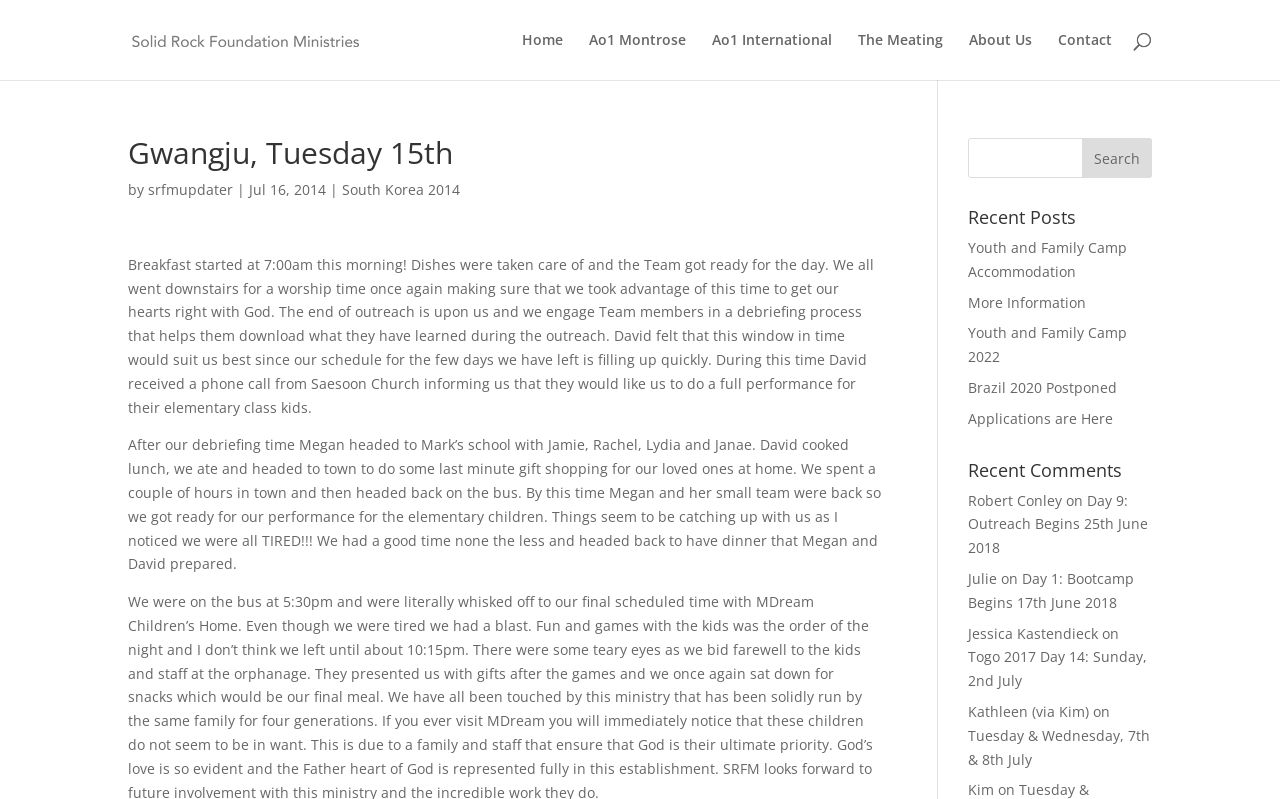What type of content is on the webpage?
Refer to the image and offer an in-depth and detailed answer to the question.

The webpage contains several sections, including 'Recent Posts' and 'Recent Comments', which suggest that the webpage is a blog or a journal of some sort. The content of the posts appears to be descriptive text, possibly about events or activities.